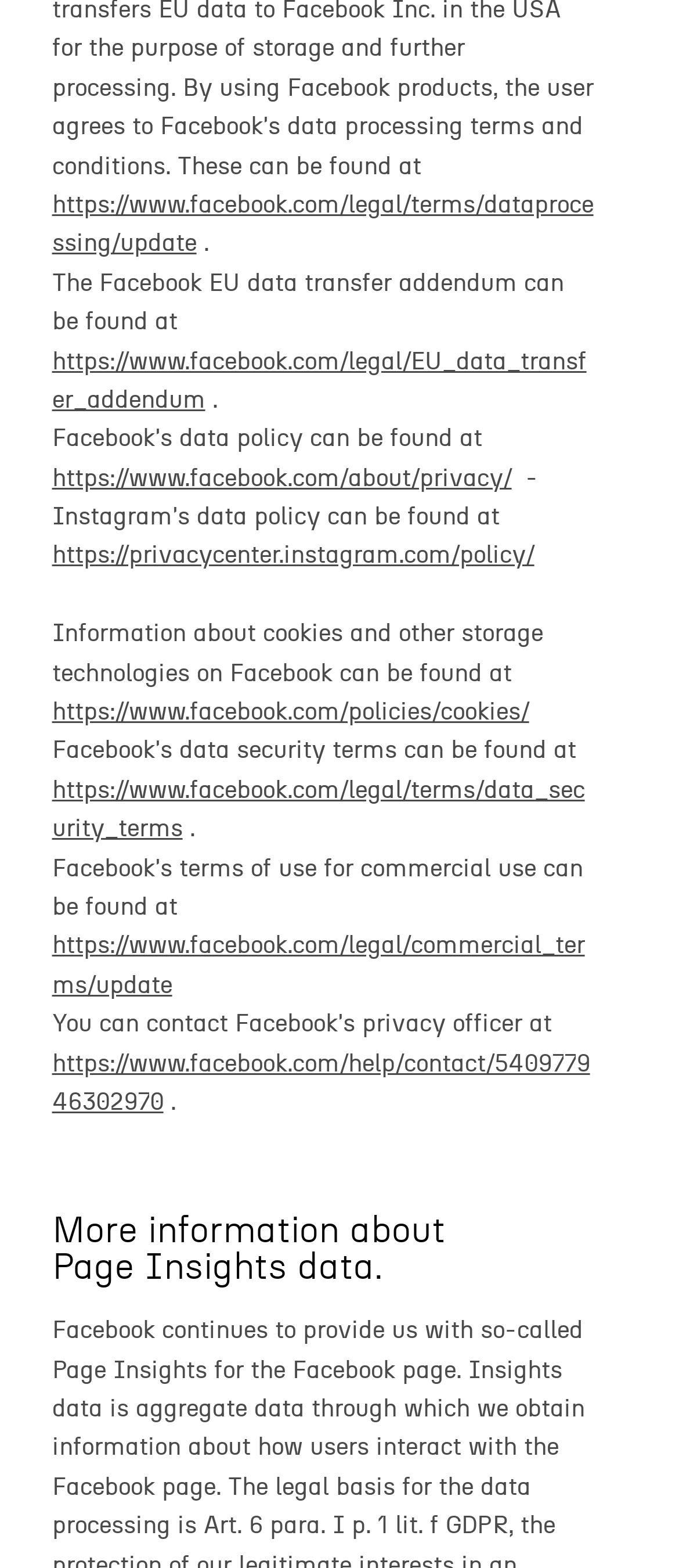Identify the bounding box coordinates of the section to be clicked to complete the task described by the following instruction: "Read about Instagram's privacy policy". The coordinates should be four float numbers between 0 and 1, formatted as [left, top, right, bottom].

[0.077, 0.347, 0.787, 0.363]